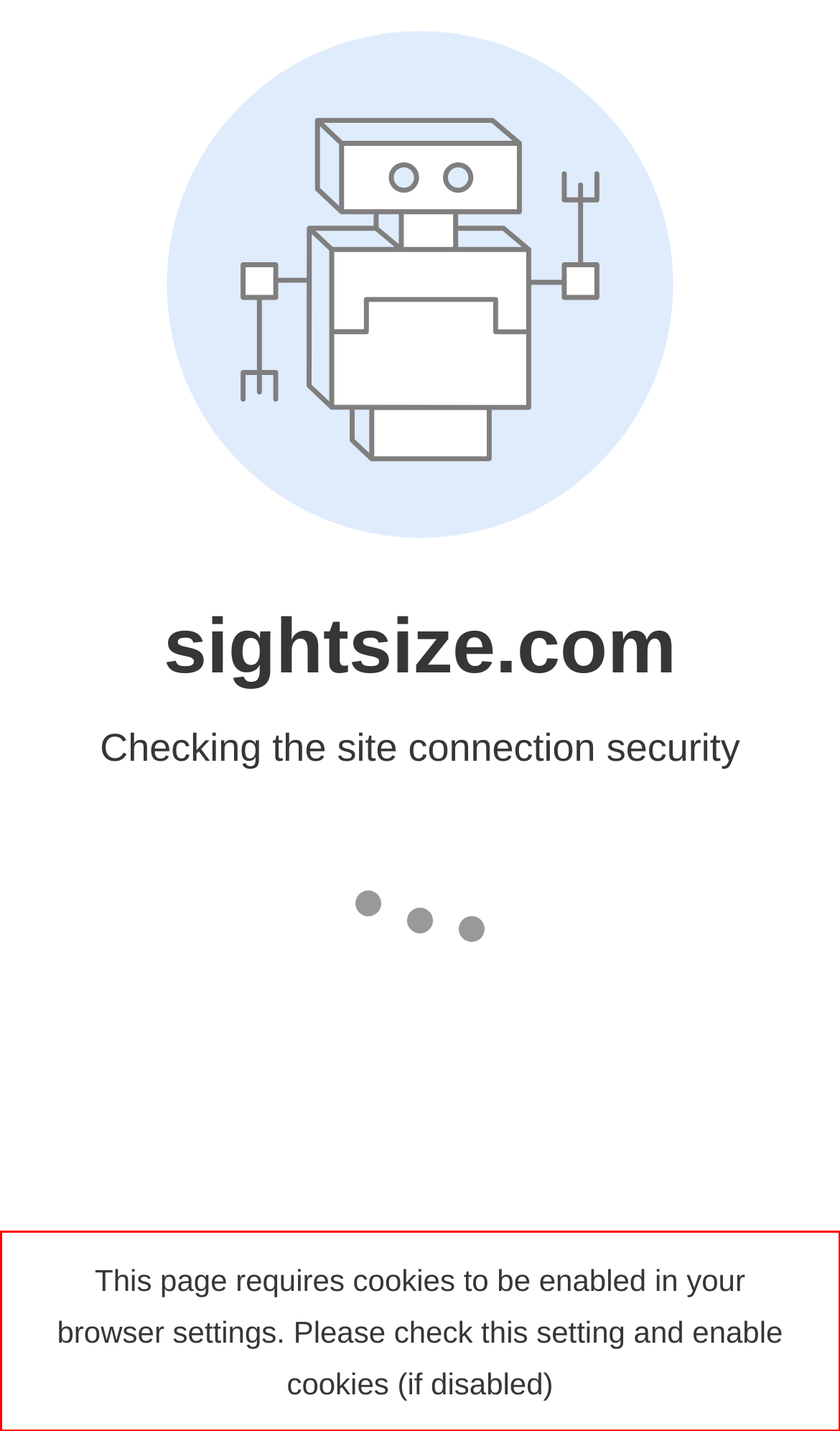You are presented with a webpage screenshot featuring a red bounding box. Perform OCR on the text inside the red bounding box and extract the content.

This page requires cookies to be enabled in your browser settings. Please check this setting and enable cookies (if disabled)